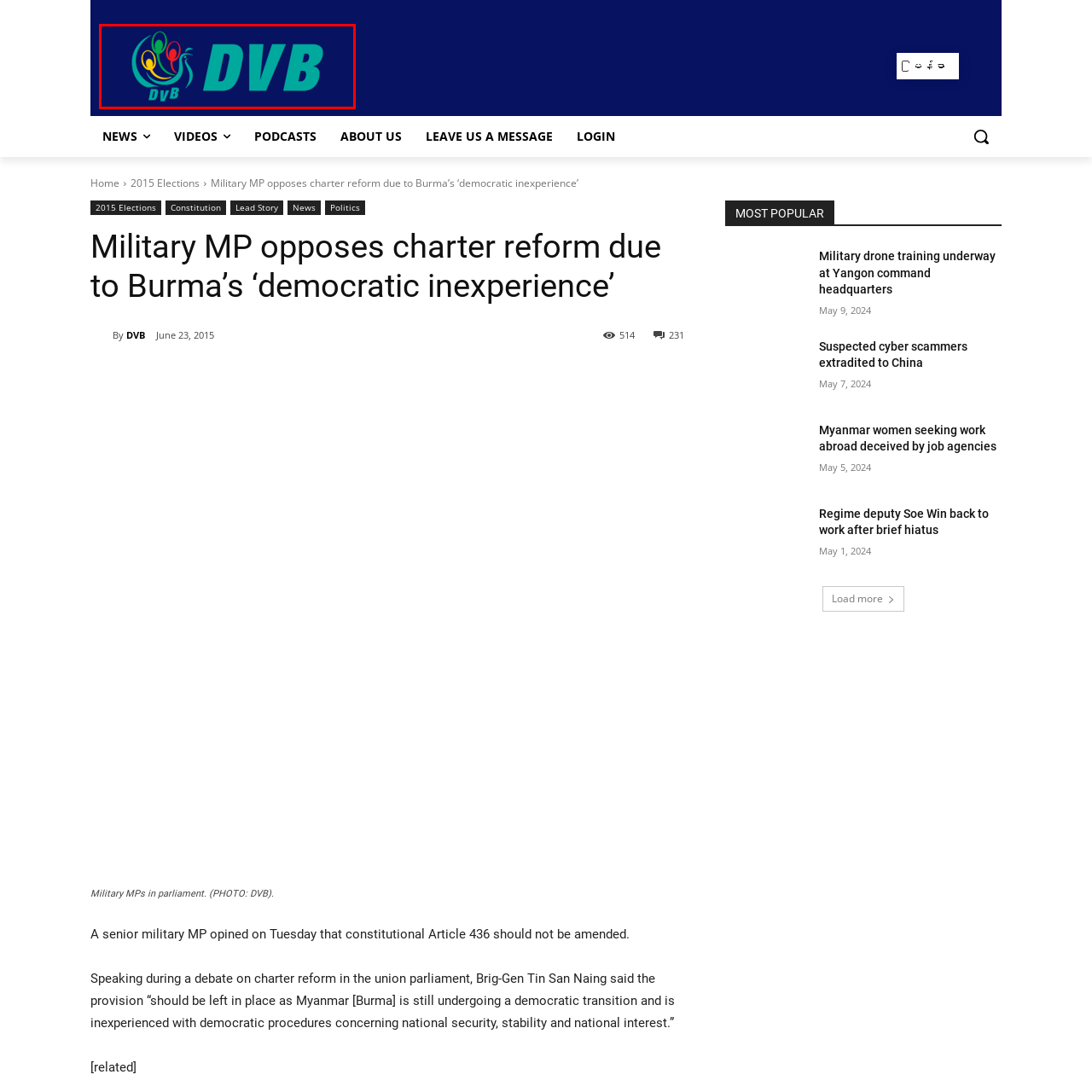Pay attention to the image highlighted by the red border, What colors are used in the logo design? Please give a one-word or short phrase answer.

Green, yellow, and red